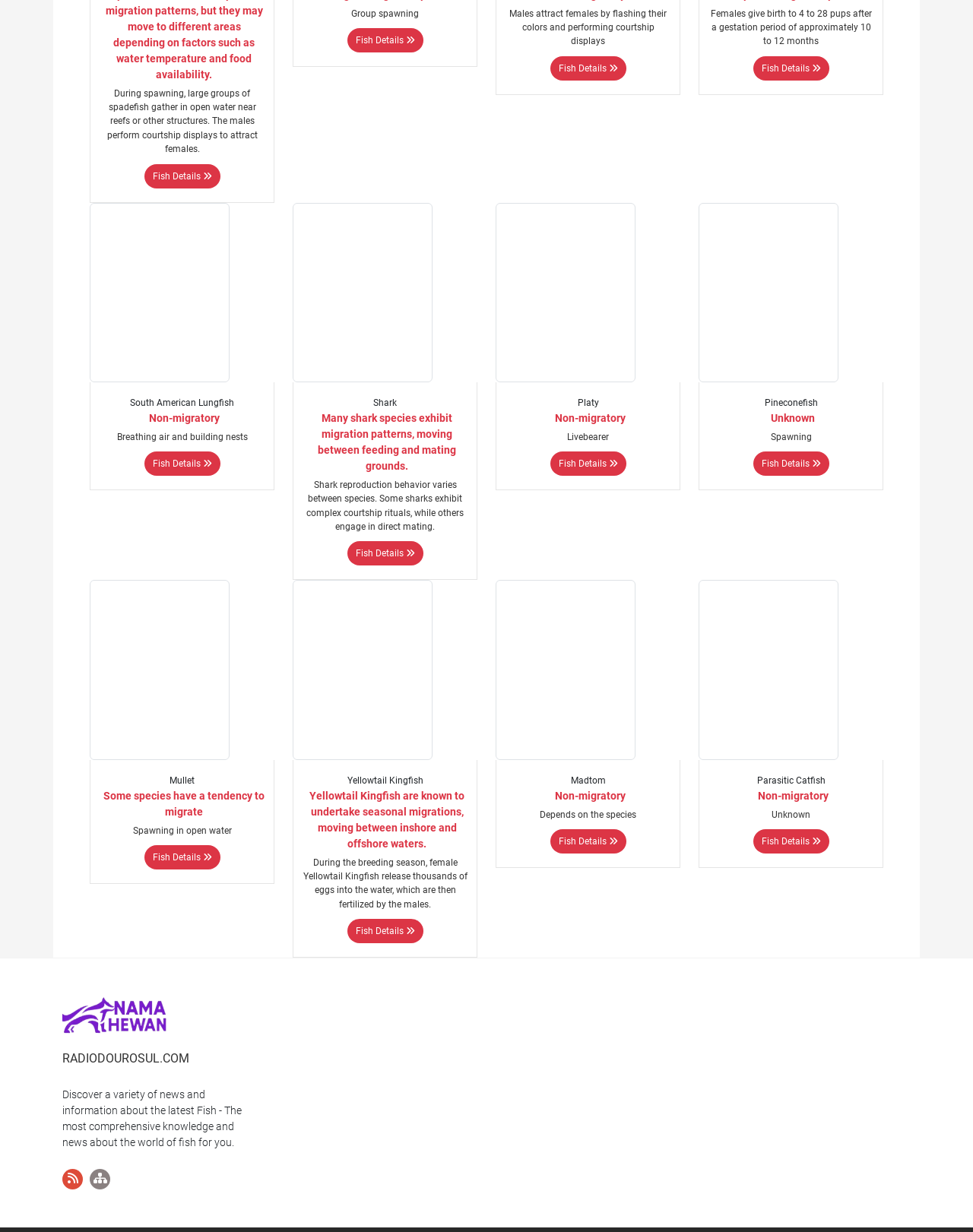Please find the bounding box coordinates for the clickable element needed to perform this instruction: "Click on the link to learn about South American Lungfish".

[0.092, 0.164, 0.282, 0.398]